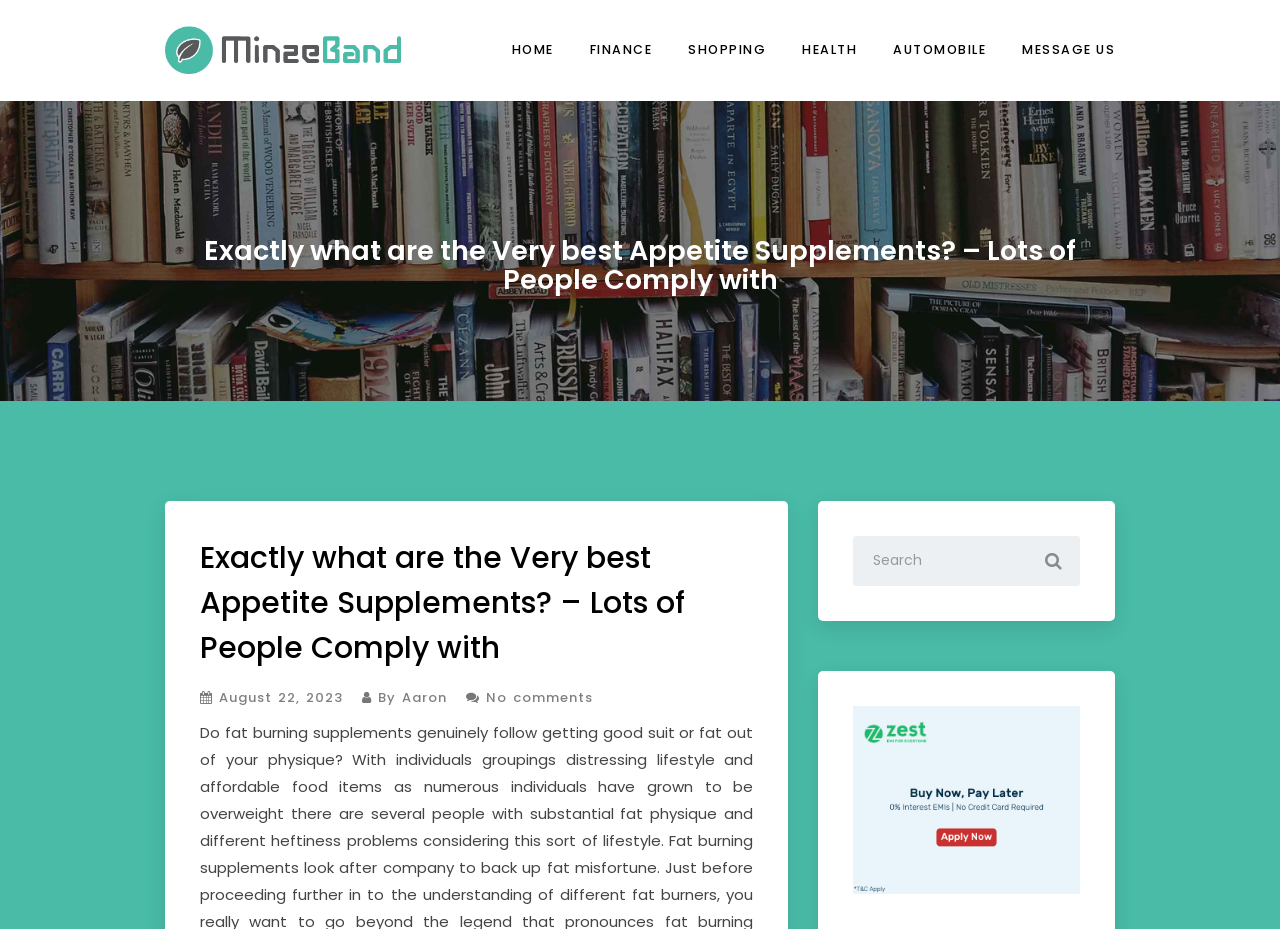What is the purpose of the button with the magnifying glass icon?
Please utilize the information in the image to give a detailed response to the question.

The button with the magnifying glass icon is located next to a search box with the placeholder text 'Search'. This suggests that the button is used to initiate a search query.